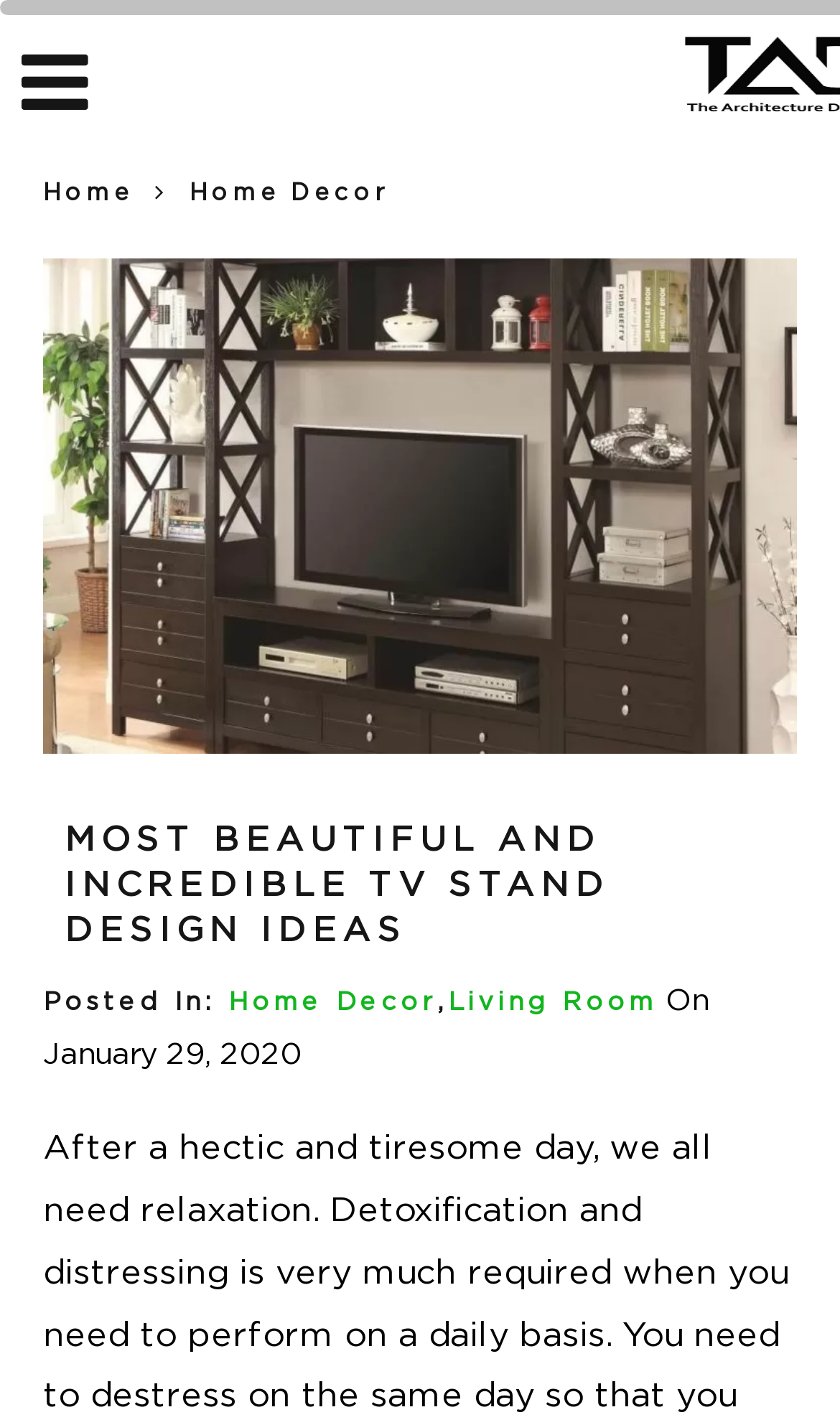How many links are available in the top navigation bar?
By examining the image, provide a one-word or phrase answer.

2